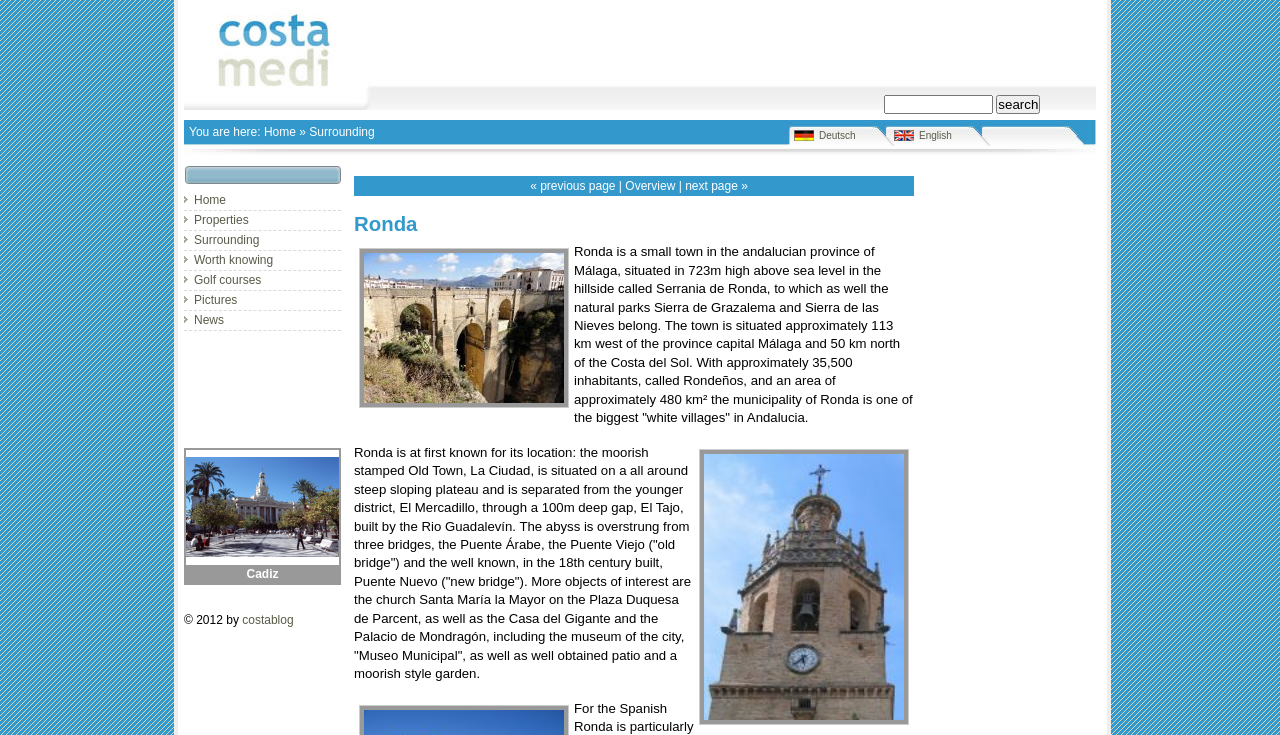Identify the bounding box coordinates of the area that should be clicked in order to complete the given instruction: "Search UBC.ca". The bounding box coordinates should be four float numbers between 0 and 1, i.e., [left, top, right, bottom].

None